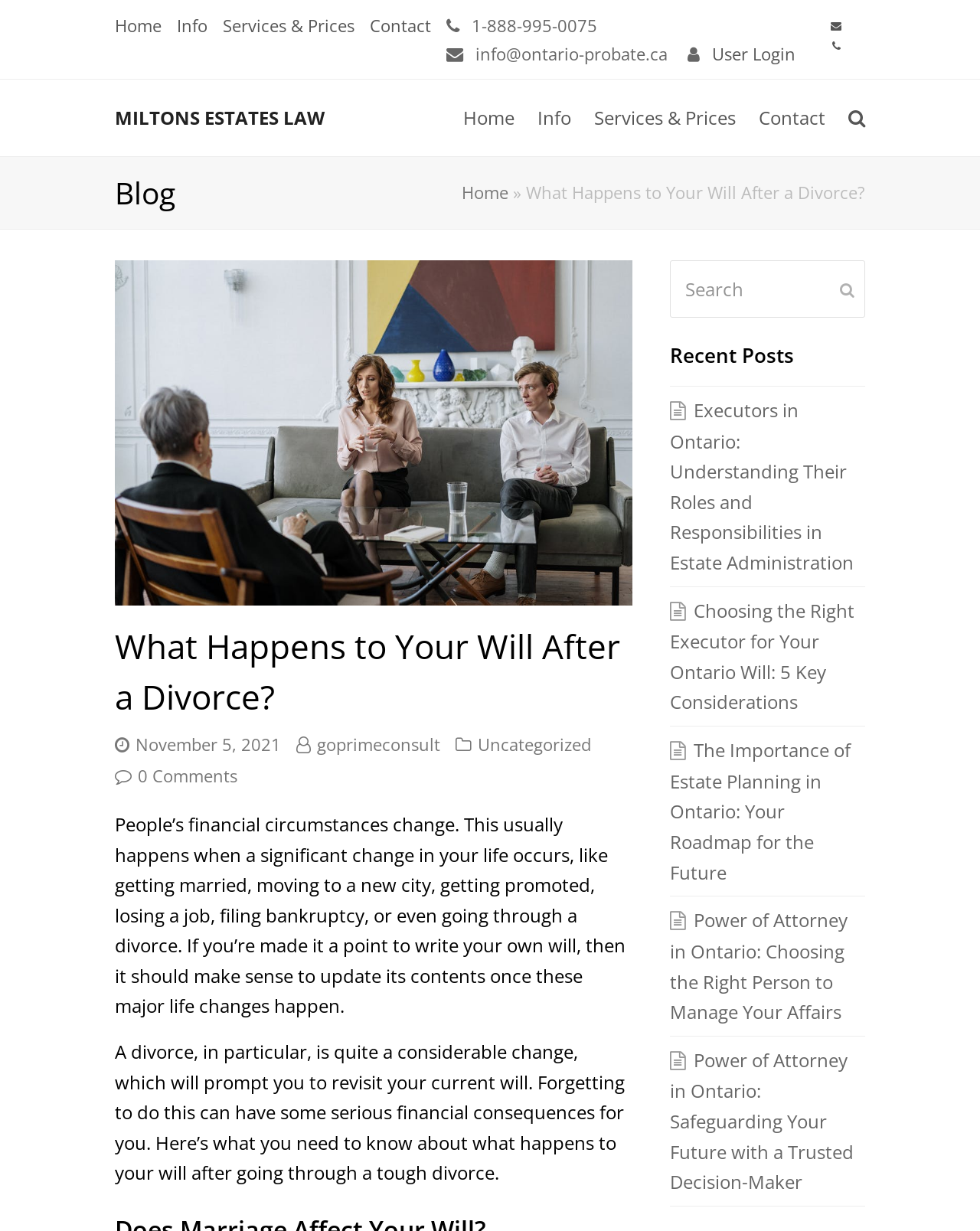Provide a single word or phrase answer to the question: 
What is the phone number to contact?

1-888-995-0075